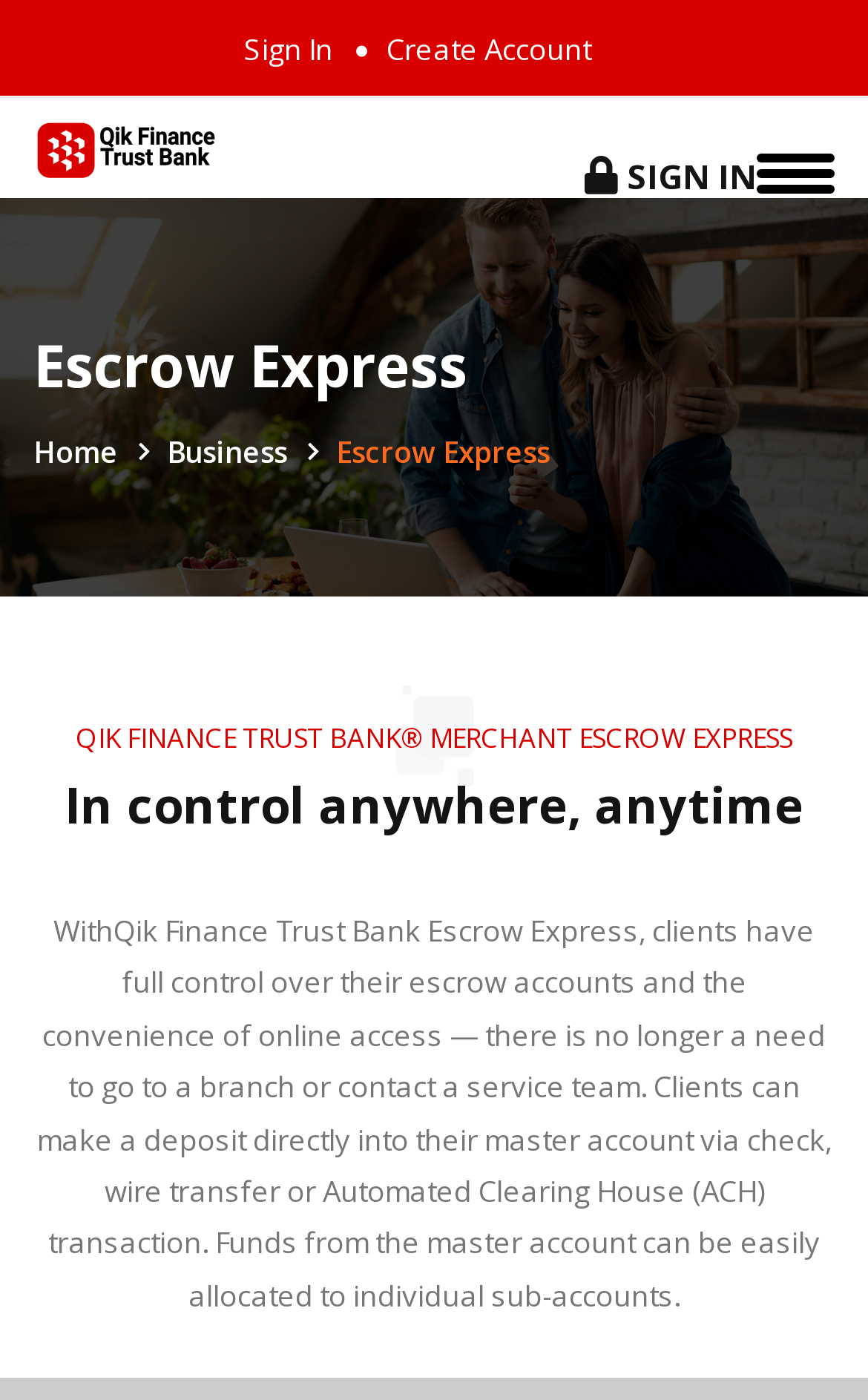What is the location of the 'Sign In' link?
Answer the question in as much detail as possible.

The 'Sign In' link is located at the top right corner of the webpage, with a bounding box of [0.281, 0.021, 0.383, 0.052], which indicates its position on the webpage.